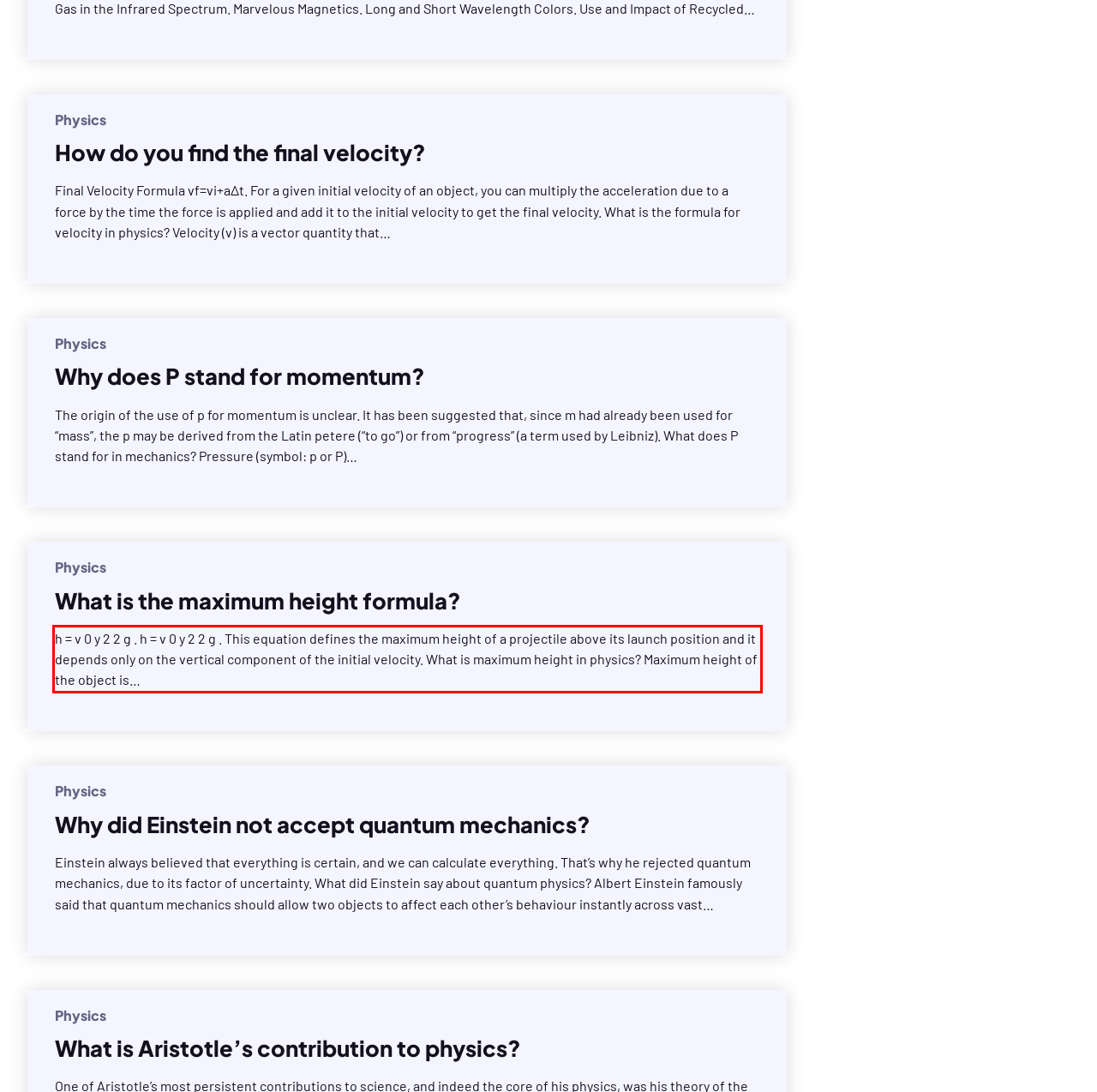Please perform OCR on the text within the red rectangle in the webpage screenshot and return the text content.

h = v 0 y 2 2 g . h = v 0 y 2 2 g . This equation defines the maximum height of a projectile above its launch position and it depends only on the vertical component of the initial velocity. What is maximum height in physics? Maximum height of the object is…